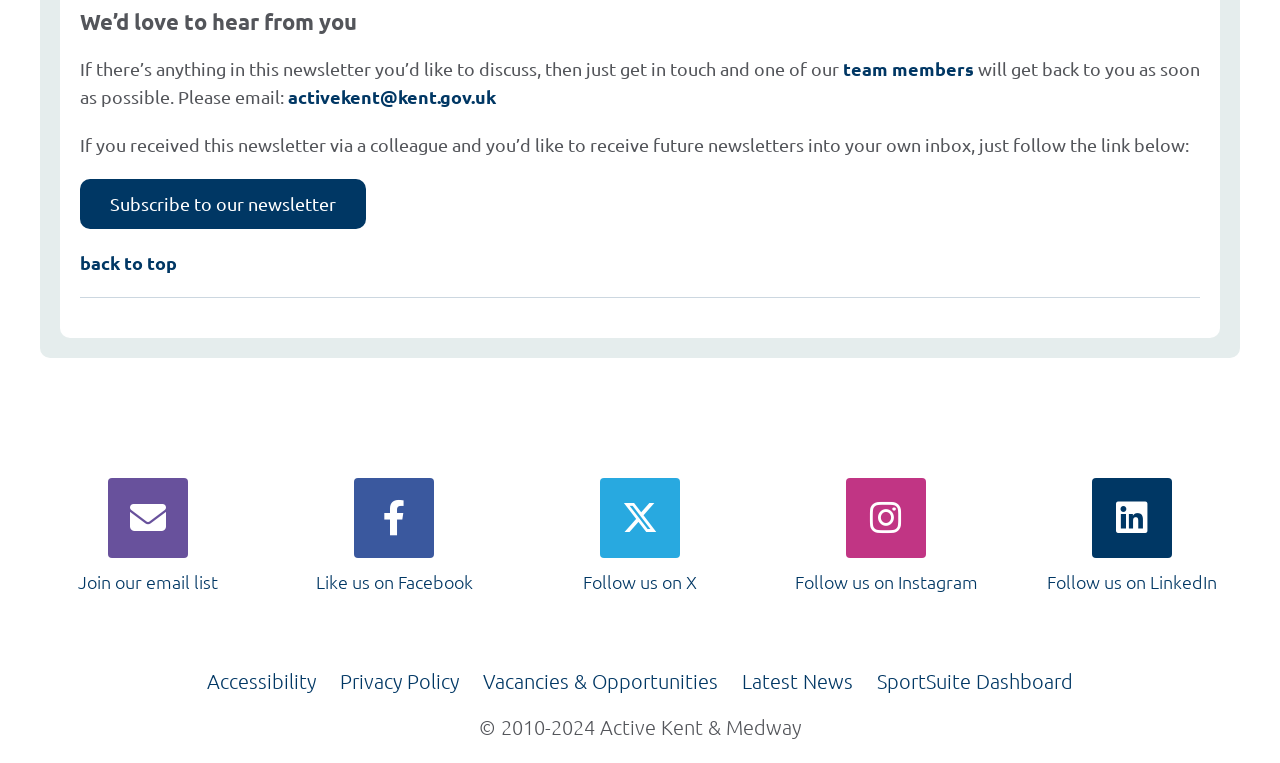Locate the bounding box coordinates of the clickable region to complete the following instruction: "Contact the team."

[0.659, 0.075, 0.761, 0.105]